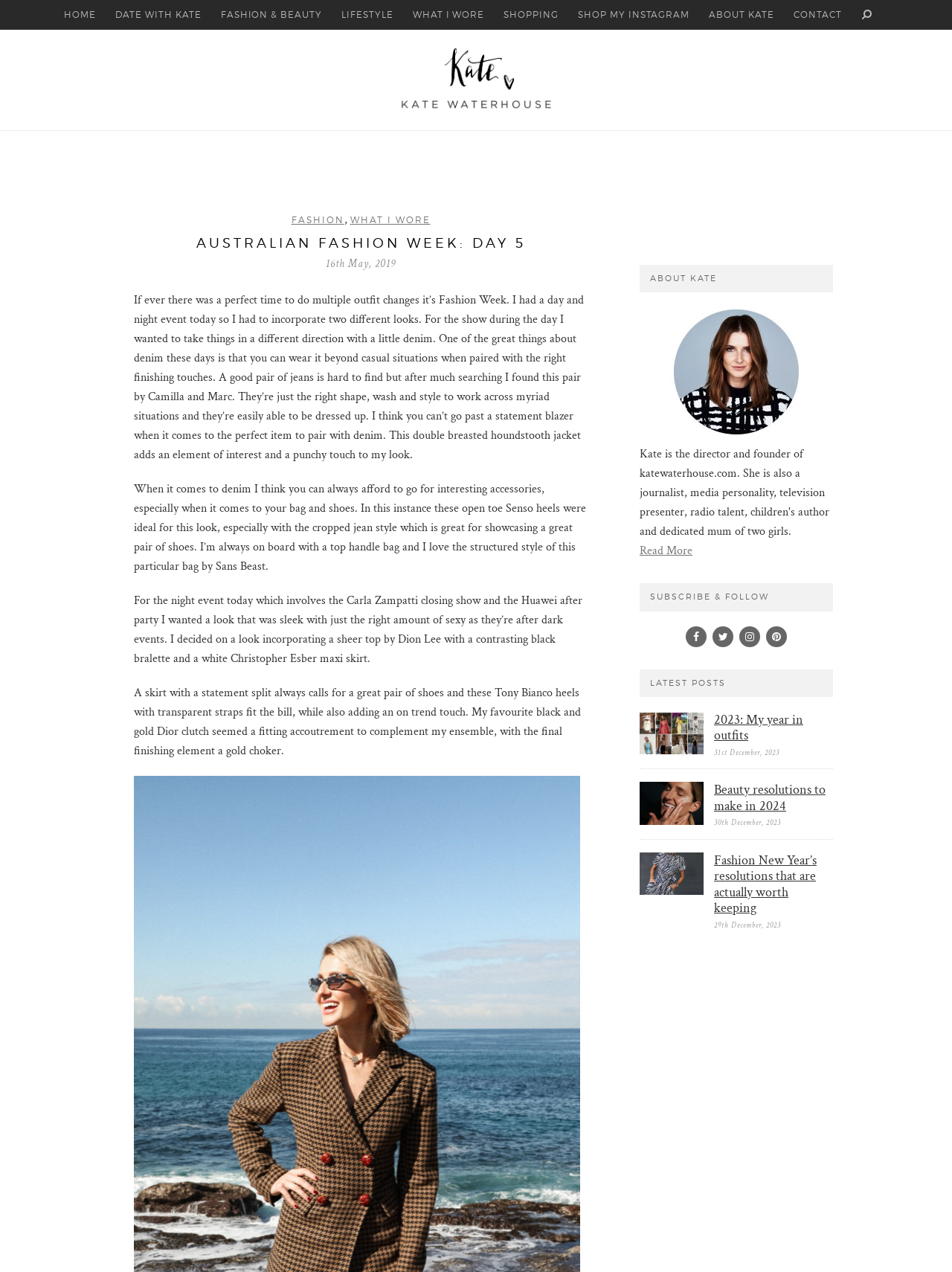What is the name of the designer of the white maxi skirt mentioned in the blog post?
From the details in the image, provide a complete and detailed answer to the question.

The answer can be found by reading the text in the StaticText element which mentions 'I decided on a look incorporating a sheer top by Dion Lee with a contrasting black bralette and a white Christopher Esber maxi skirt'.